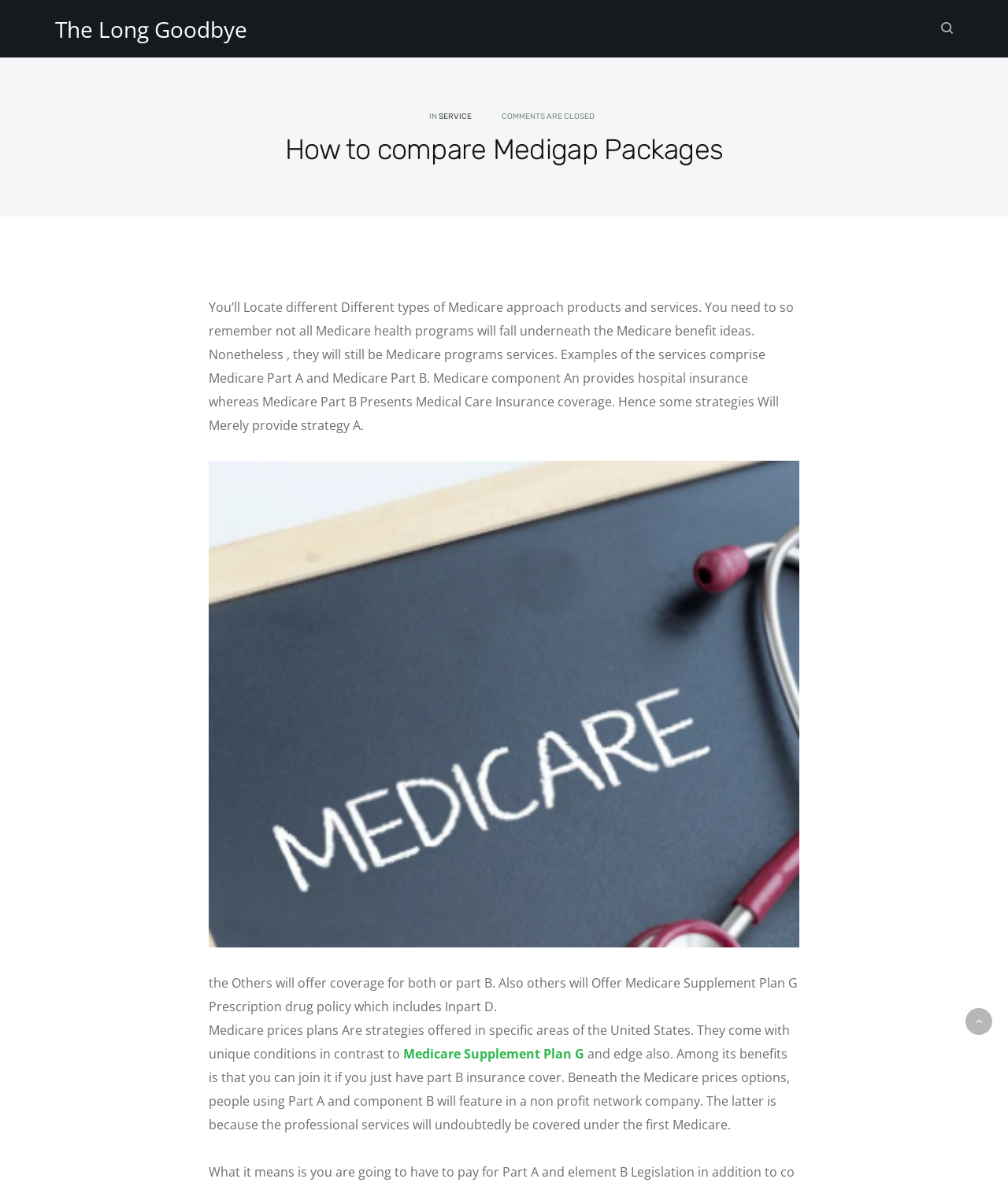What is the purpose of Medicare Part B?
Look at the image and answer the question using a single word or phrase.

Medical Care Insurance